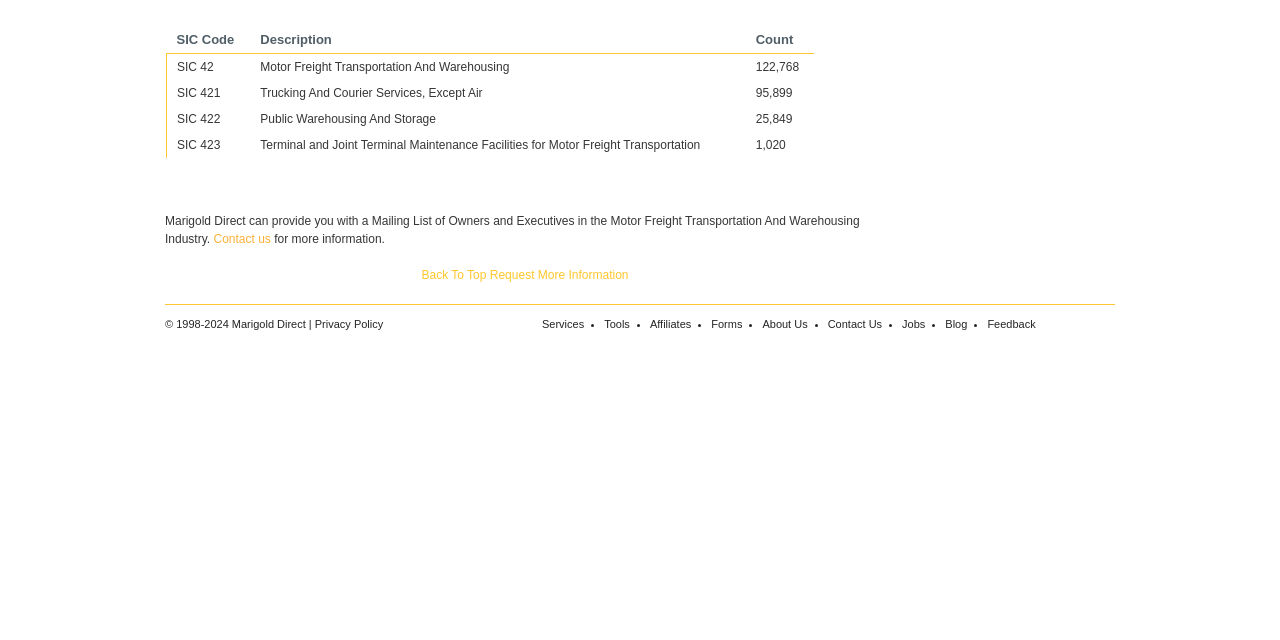Extract the bounding box for the UI element that matches this description: "95,899".

[0.59, 0.134, 0.619, 0.156]